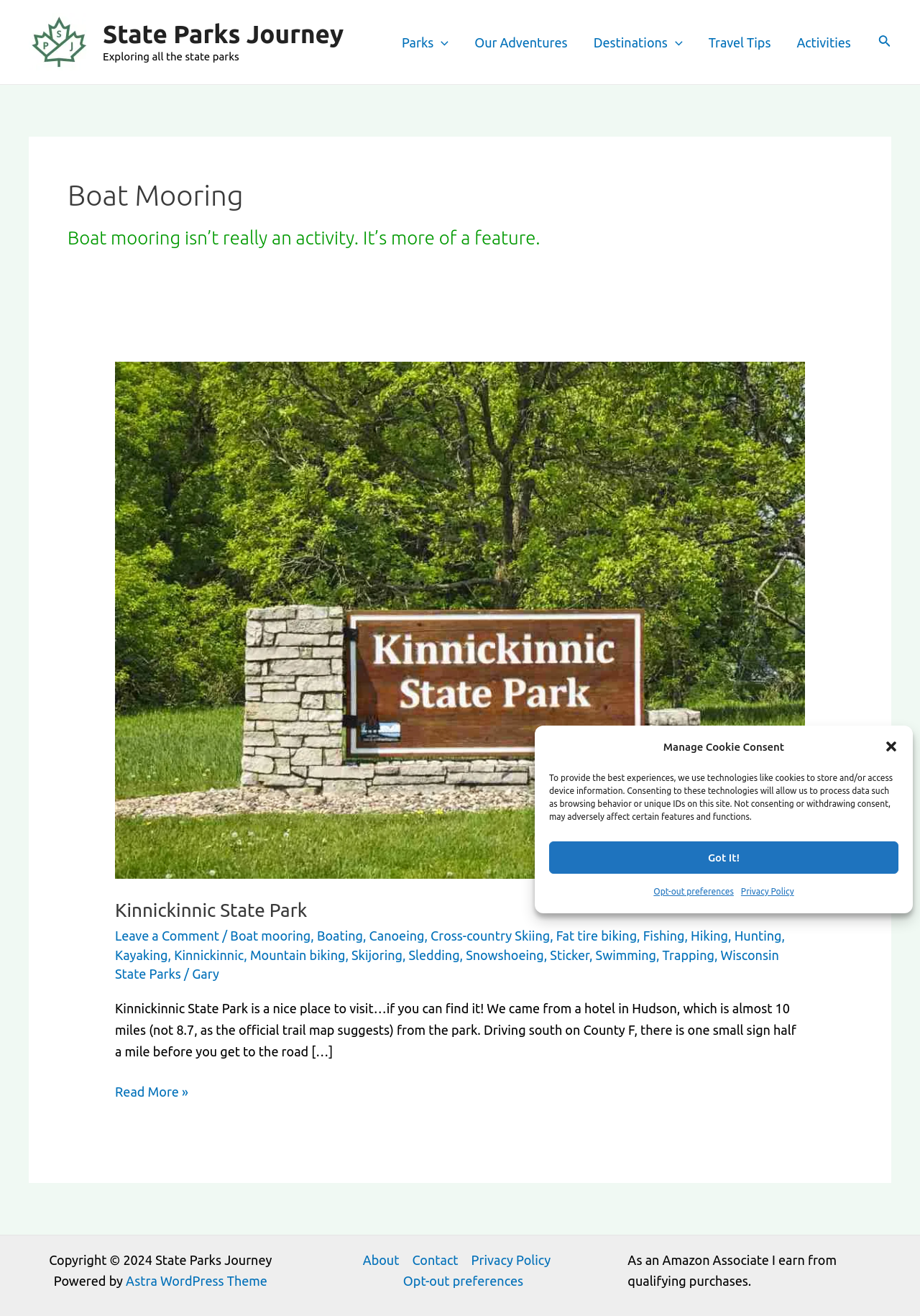Provide a brief response to the question using a single word or phrase: 
What is the theme of the website?

State Parks